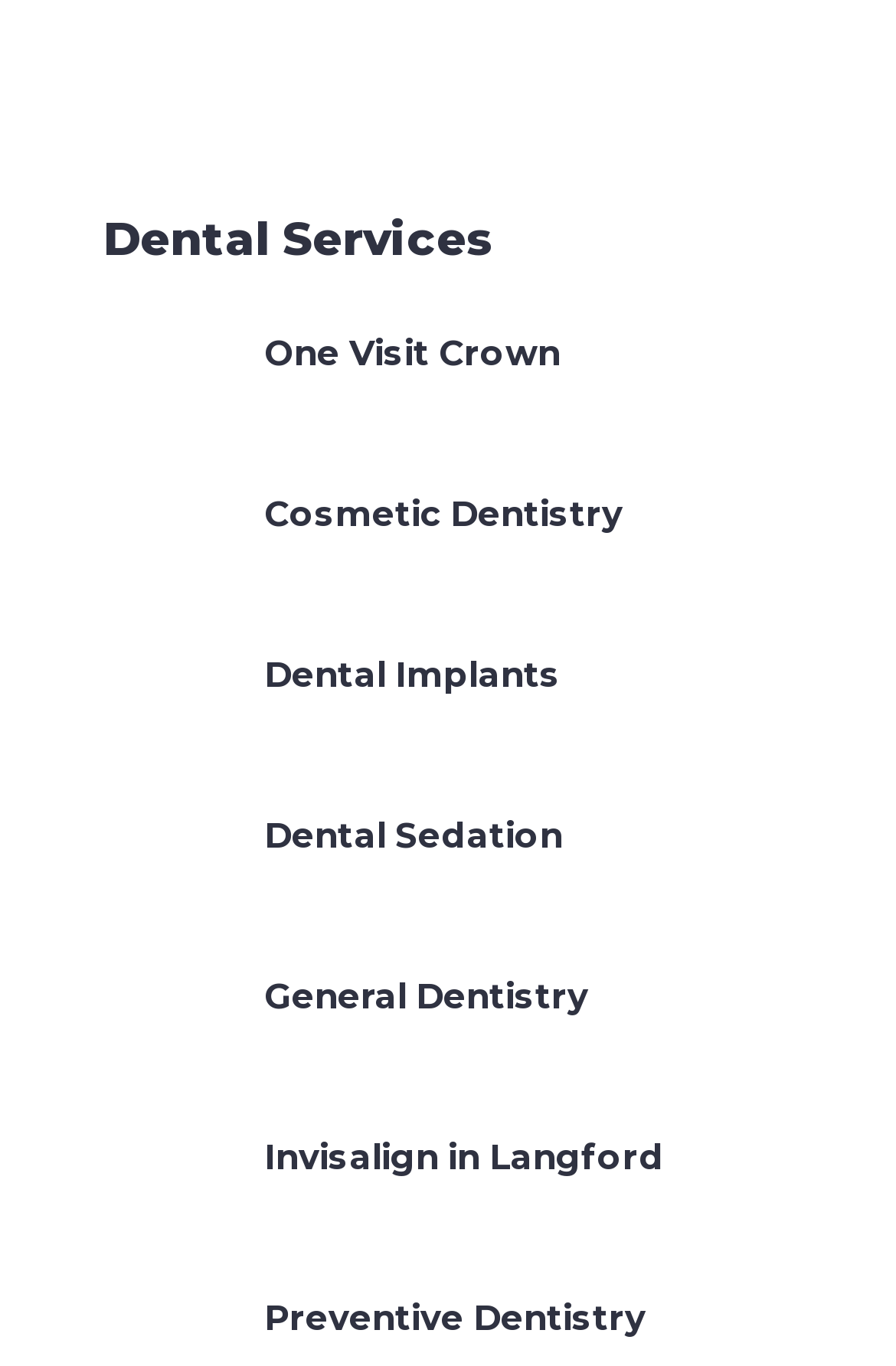Identify the coordinates of the bounding box for the element that must be clicked to accomplish the instruction: "Check Invisalign in Langford BC".

[0.115, 0.83, 0.244, 0.914]